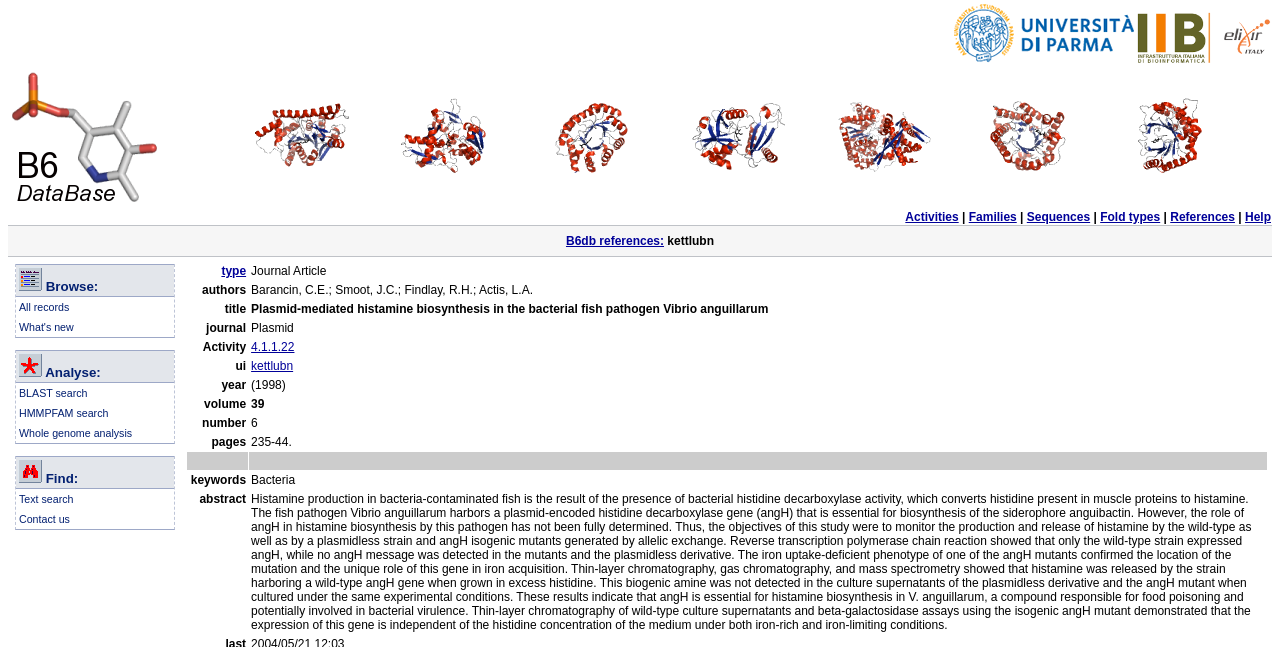Given the following UI element description: "B6db references:", find the bounding box coordinates in the webpage screenshot.

[0.442, 0.362, 0.519, 0.383]